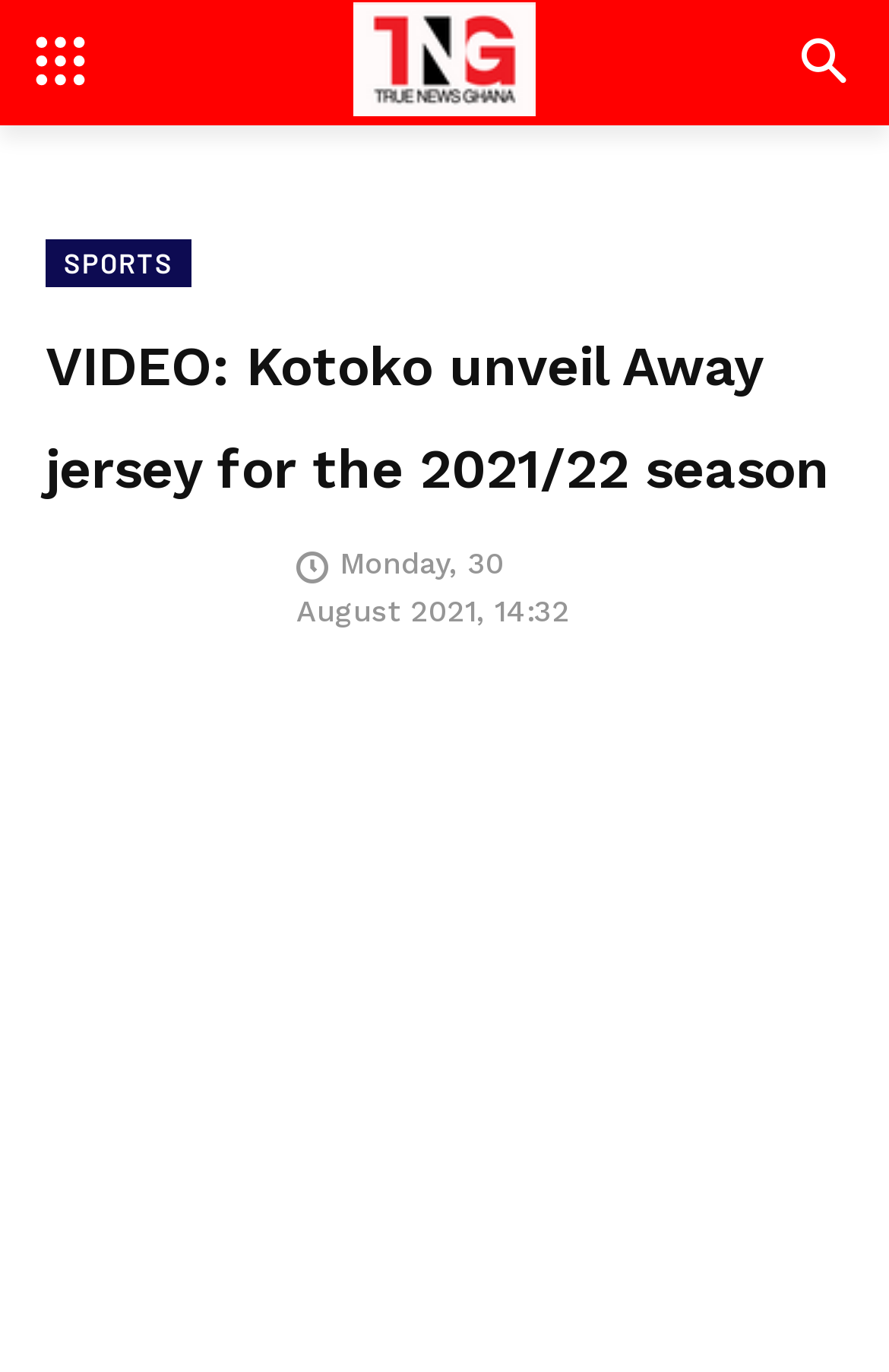What is the date of the article?
Look at the image and respond with a single word or a short phrase.

Monday, 30 August 2021